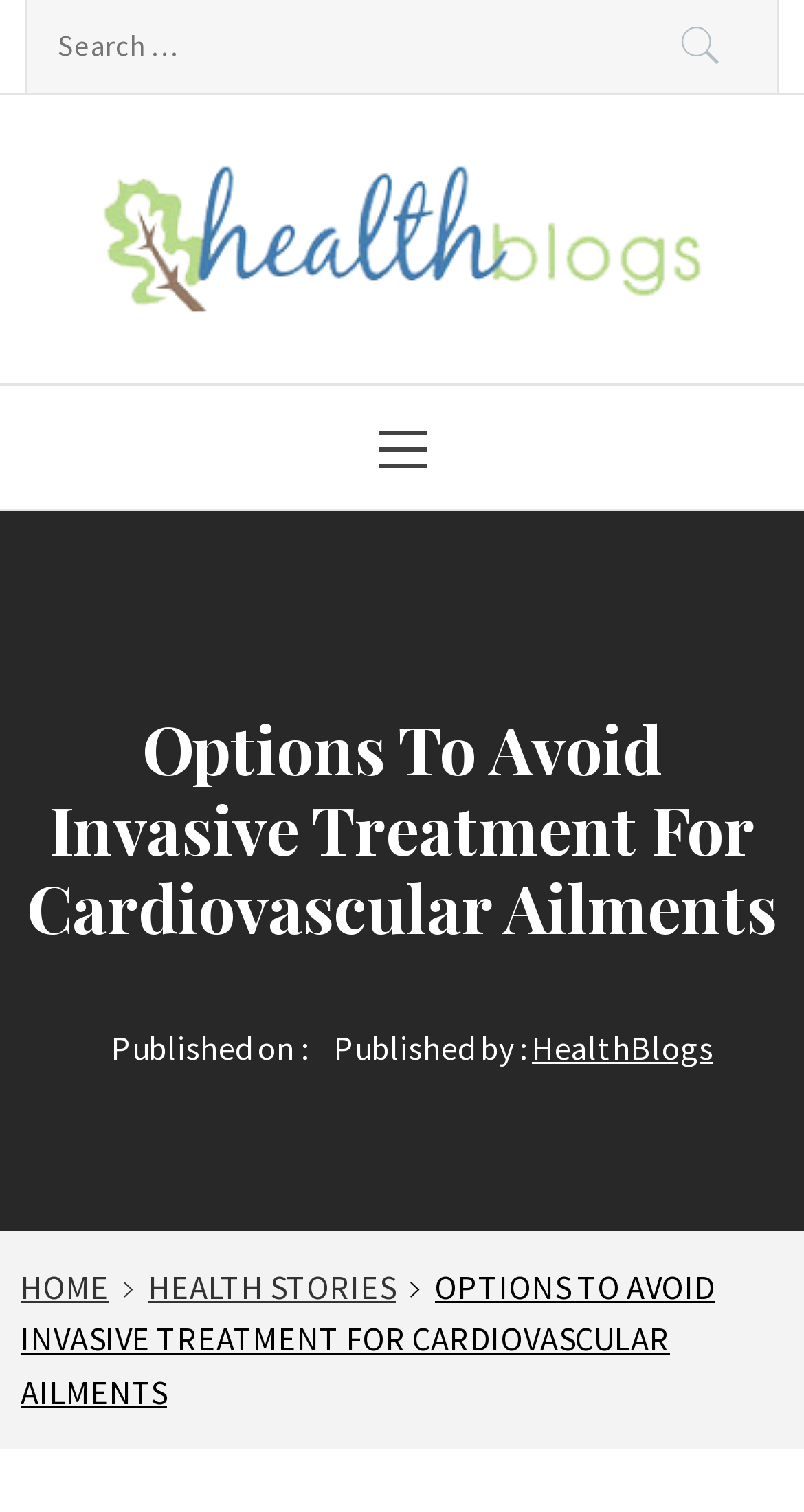What is the current article about?
Could you answer the question with a detailed and thorough explanation?

I determined the answer by looking at the main heading of the webpage, which is 'Options To Avoid Invasive Treatment For Cardiovascular Ailments', suggesting that the current article is about cardiovascular ailments and treatment options.